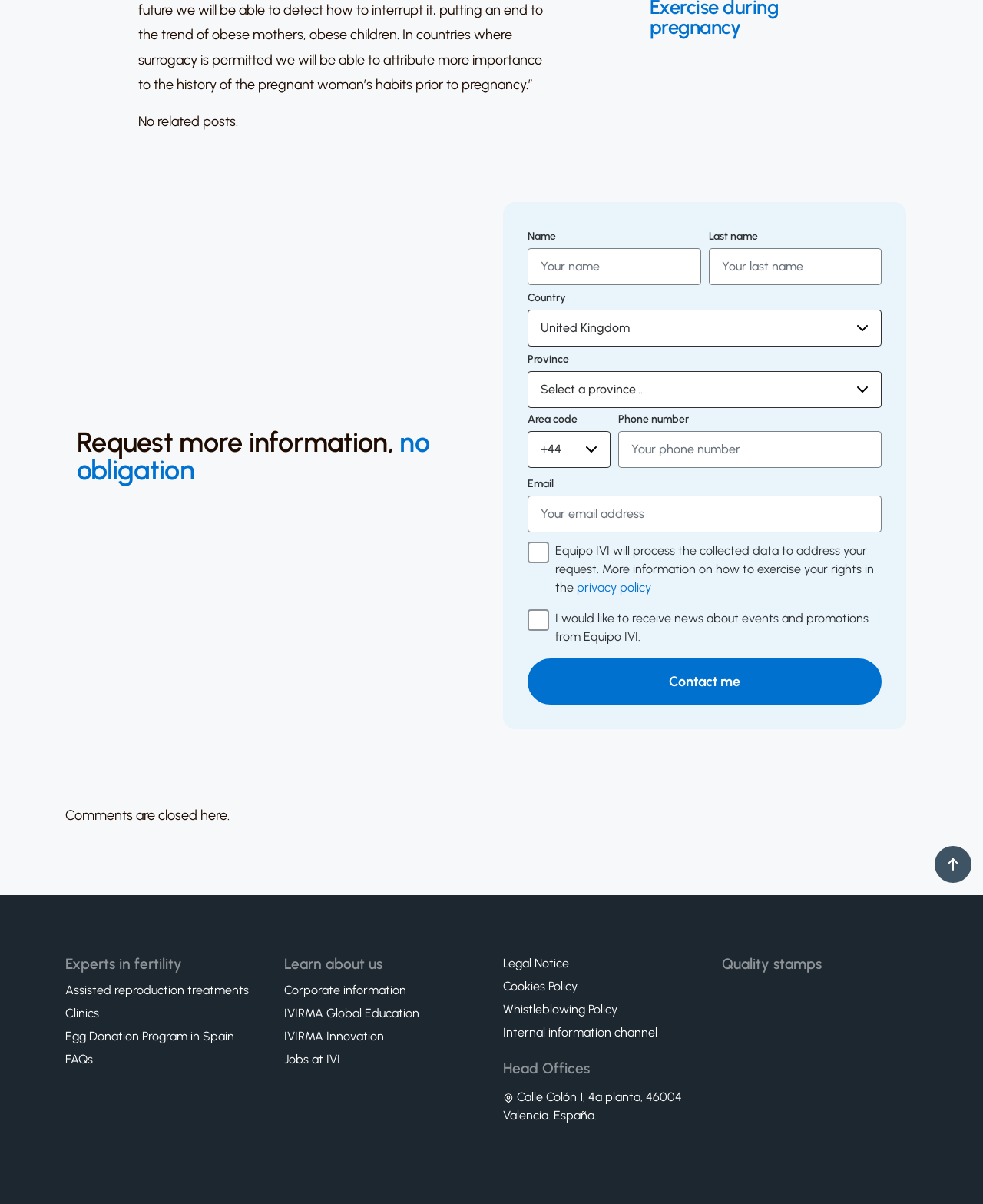Find the bounding box coordinates of the element's region that should be clicked in order to follow the given instruction: "read about author". The coordinates should consist of four float numbers between 0 and 1, i.e., [left, top, right, bottom].

None